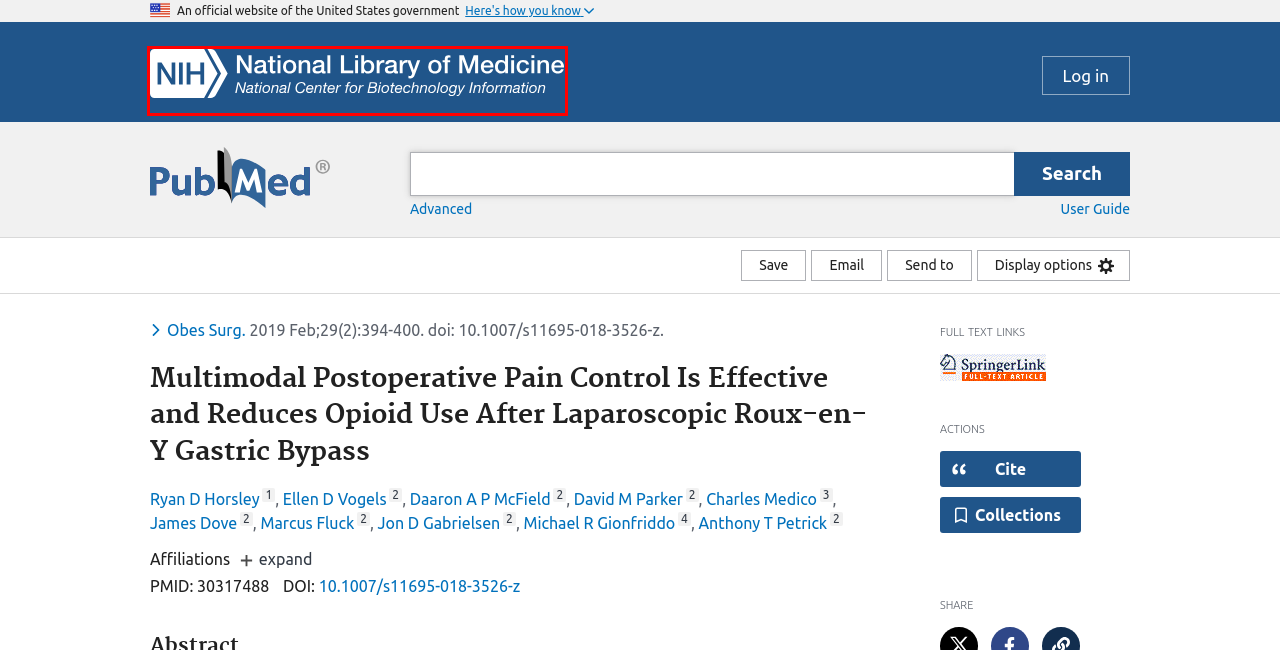A screenshot of a webpage is provided, featuring a red bounding box around a specific UI element. Identify the webpage description that most accurately reflects the new webpage after interacting with the selected element. Here are the candidates:
A. Home - MeSH - NCBI
B. NLM Support Center
		 · NLM Customer Support Center
C. Home - PMC - NCBI
D. MedGen for PubMed (Select 30317488) - MedGen - NCBI
E. Accessibility on the NLM Website
F. Log in / 
    NCBI
G. Home - Books - NCBI
H. National Center for Biotechnology Information

H